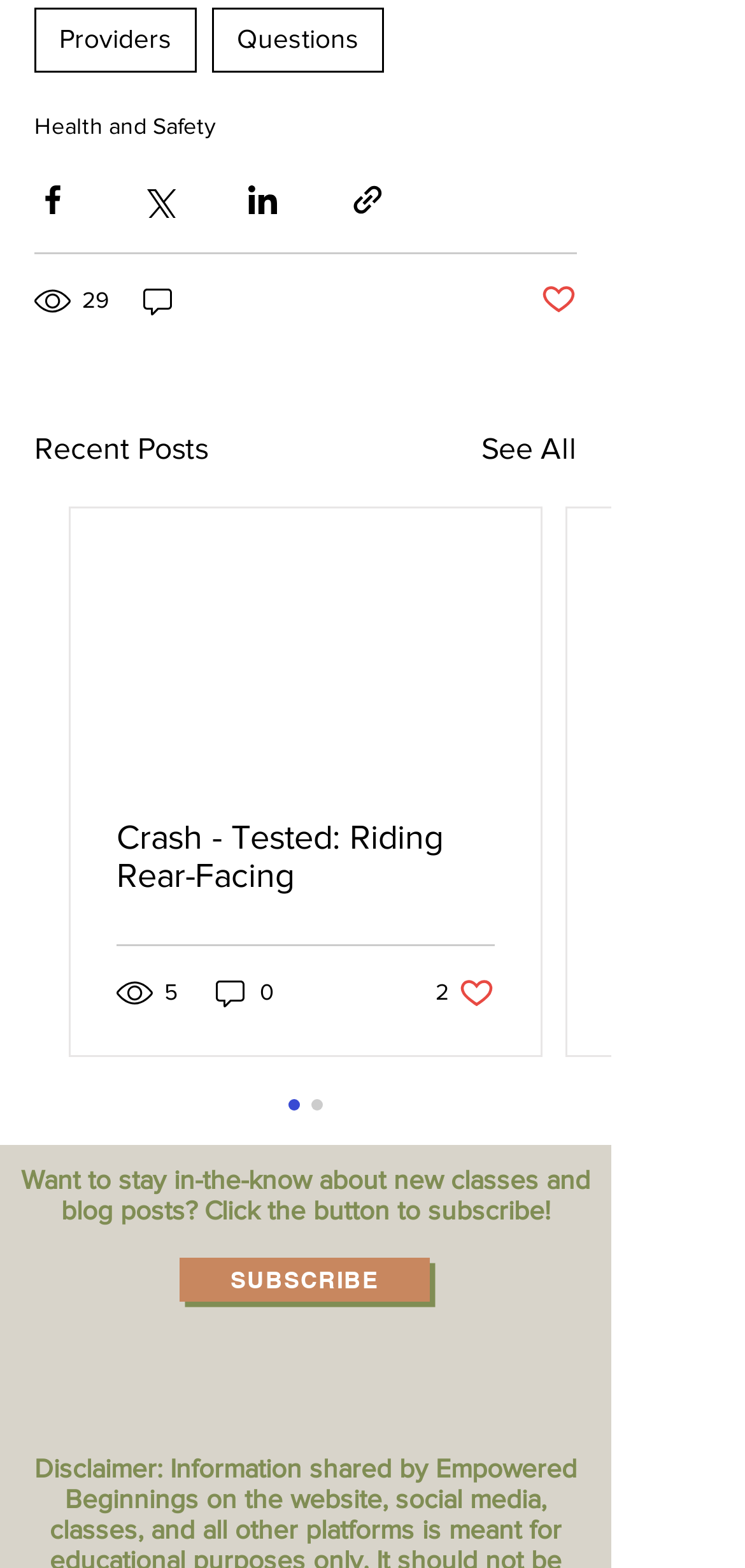How many likes does the second post in the 'Recent Posts' section have?
Offer a detailed and full explanation in response to the question.

The second post in the 'Recent Posts' section has a label '2 likes. Post not marked as liked', indicating that it has received 2 likes from users.